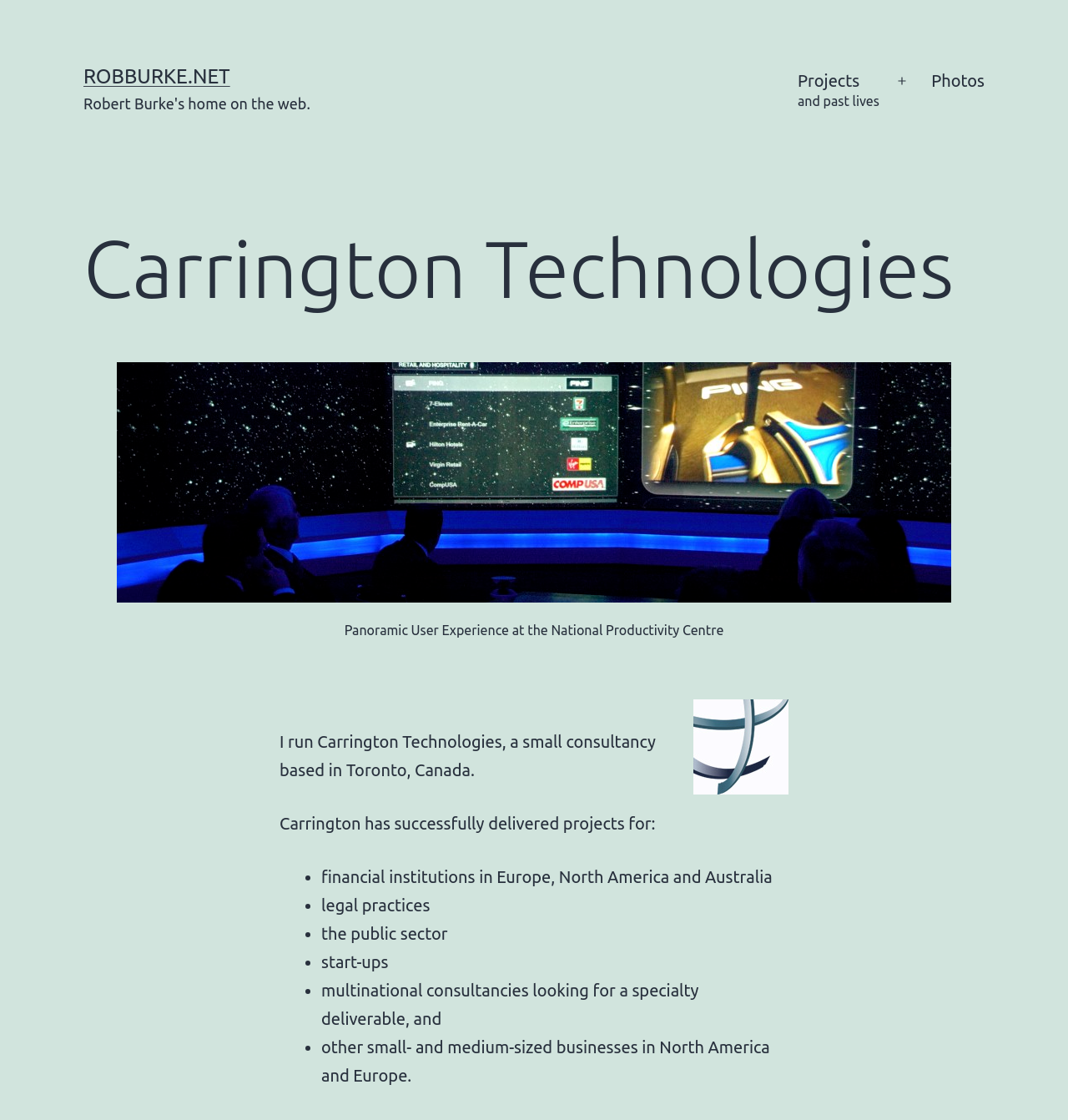Answer briefly with one word or phrase:
What is the name of the consultancy?

Carrington Technologies